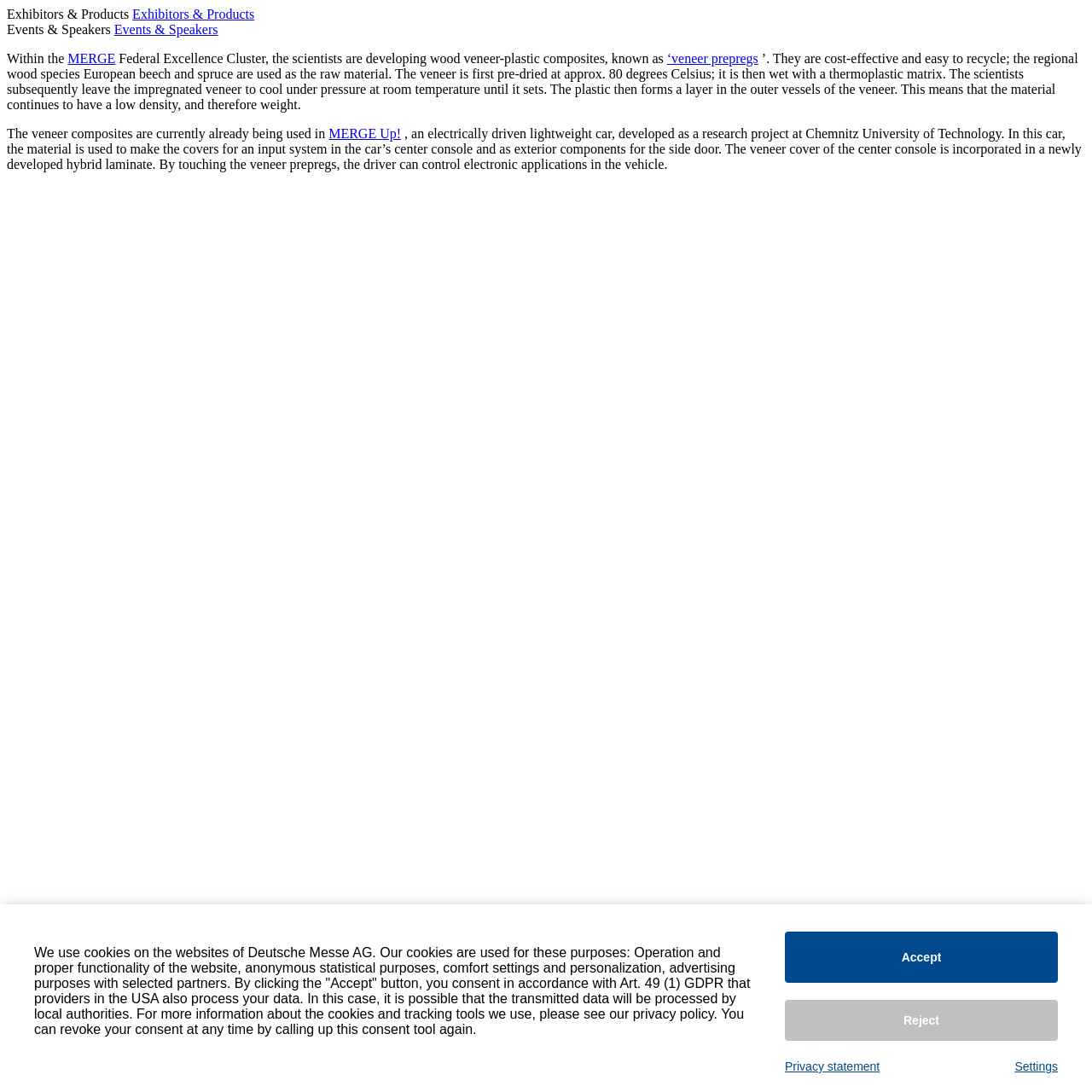Create a detailed summary of the webpage's content and design.

The webpage is about innovative wood veneers used in lightweight construction, with a focus on affordability and sustainability. At the top, there is a main section with a title "Lightweight Design: Innovative wood veneers make lightweight construction affordable". Below this title, there are four navigation links: "Exhibitors & Products", "Events & Speakers", "MERGE", and "‘veneer prepregs". 

The main content of the webpage is divided into three paragraphs. The first paragraph explains the development of wood veneer-plastic composites, known as "veneer prepregs", which are cost-effective and easy to recycle. The second paragraph describes the production process of these composites, involving pre-drying, impregnation, and cooling under pressure. The third paragraph mentions the current application of these veneer composites in an electrically driven lightweight car, developed at Chemnitz University of Technology, where they are used to make covers for an input system and exterior components.

At the bottom of the webpage, there is a cookie consent notification, which informs users about the use of cookies on the website and provides options to accept, reject, or customize cookie settings. There are also links to the privacy statement and settings.